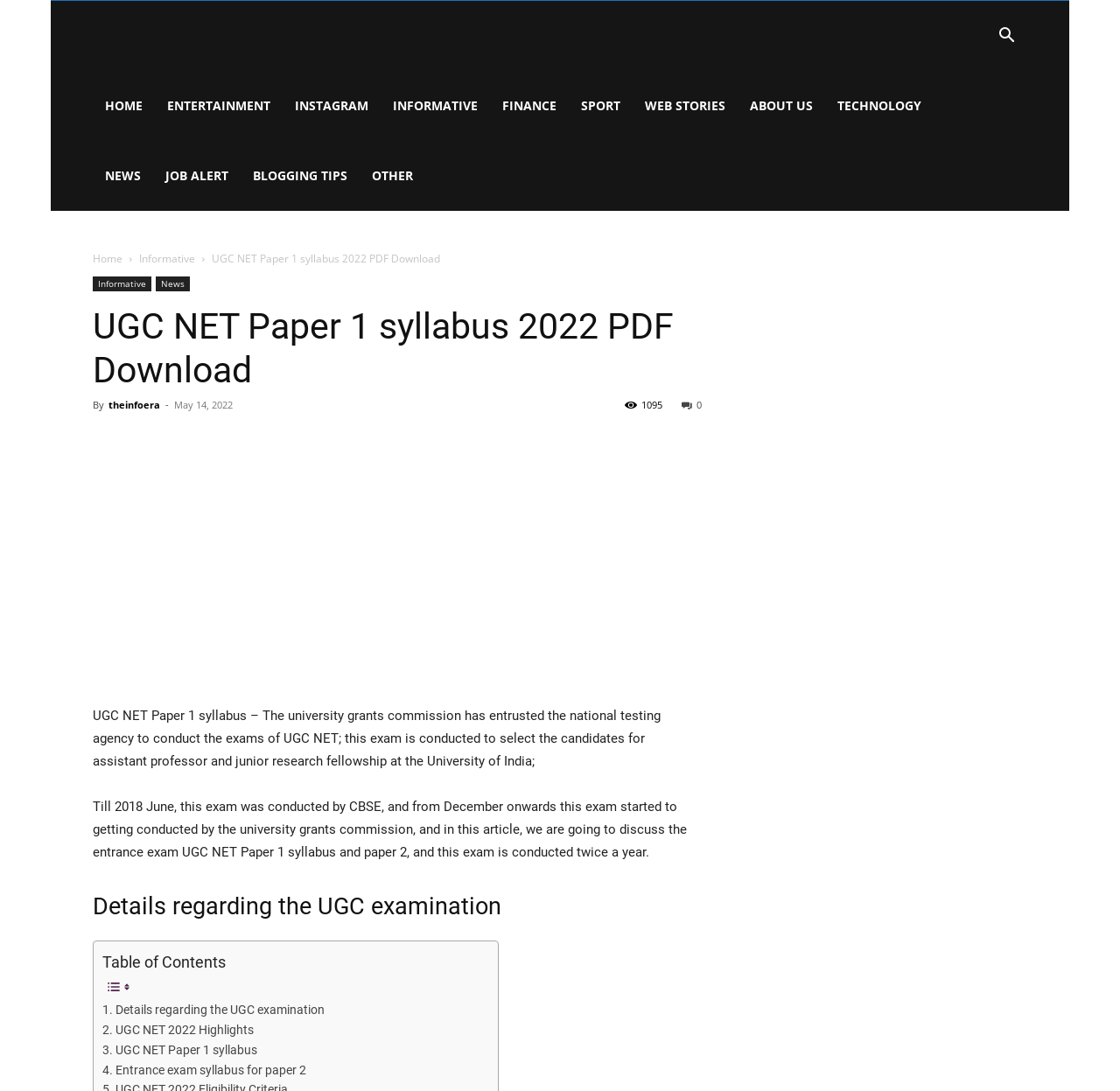Please provide a short answer using a single word or phrase for the question:
Who conducted the UGC NET exam before 2018?

CBSE